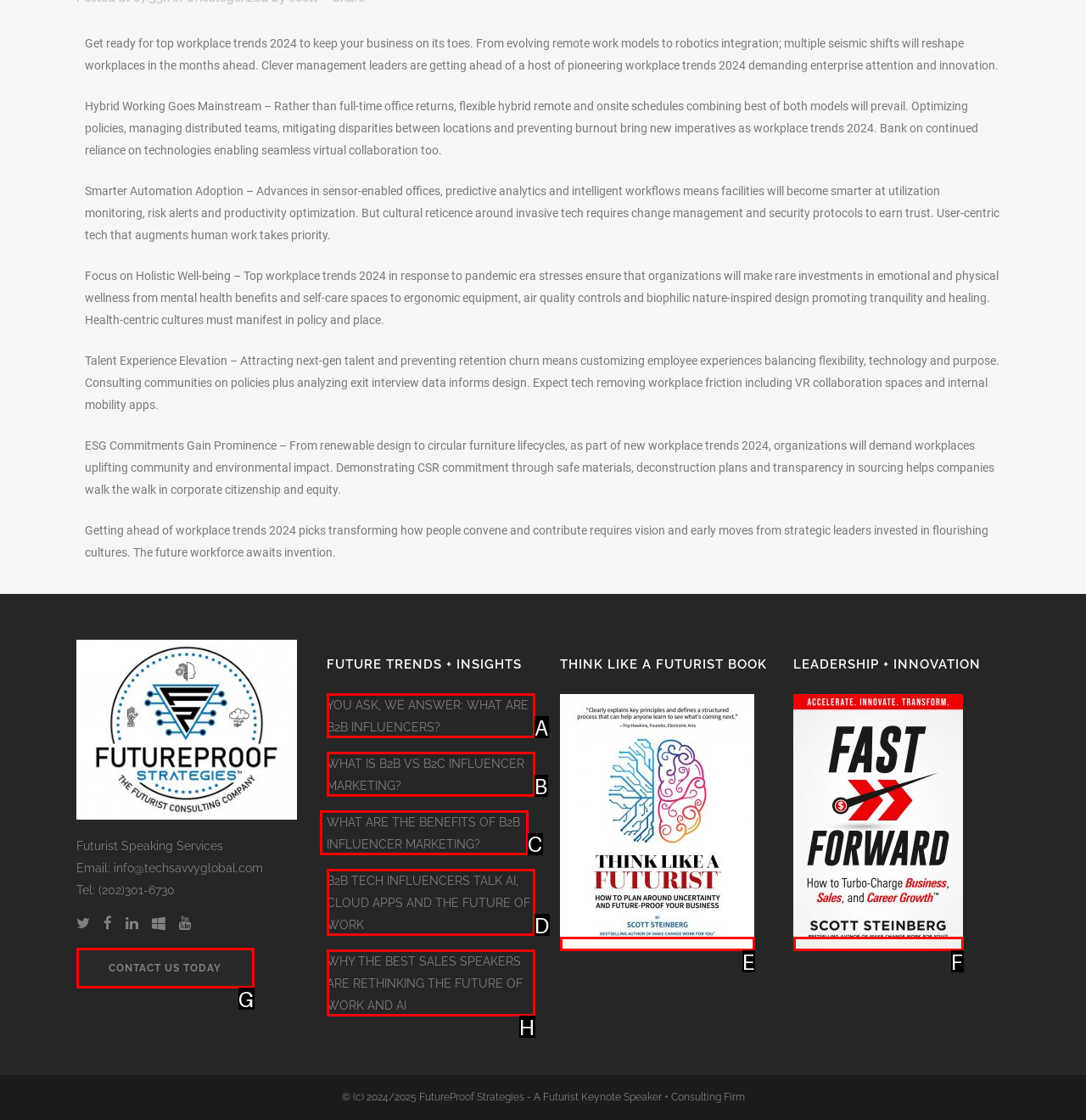Point out the correct UI element to click to carry out this instruction: Explore the benefits of B2B INFLUENCER MARKETING
Answer with the letter of the chosen option from the provided choices directly.

C